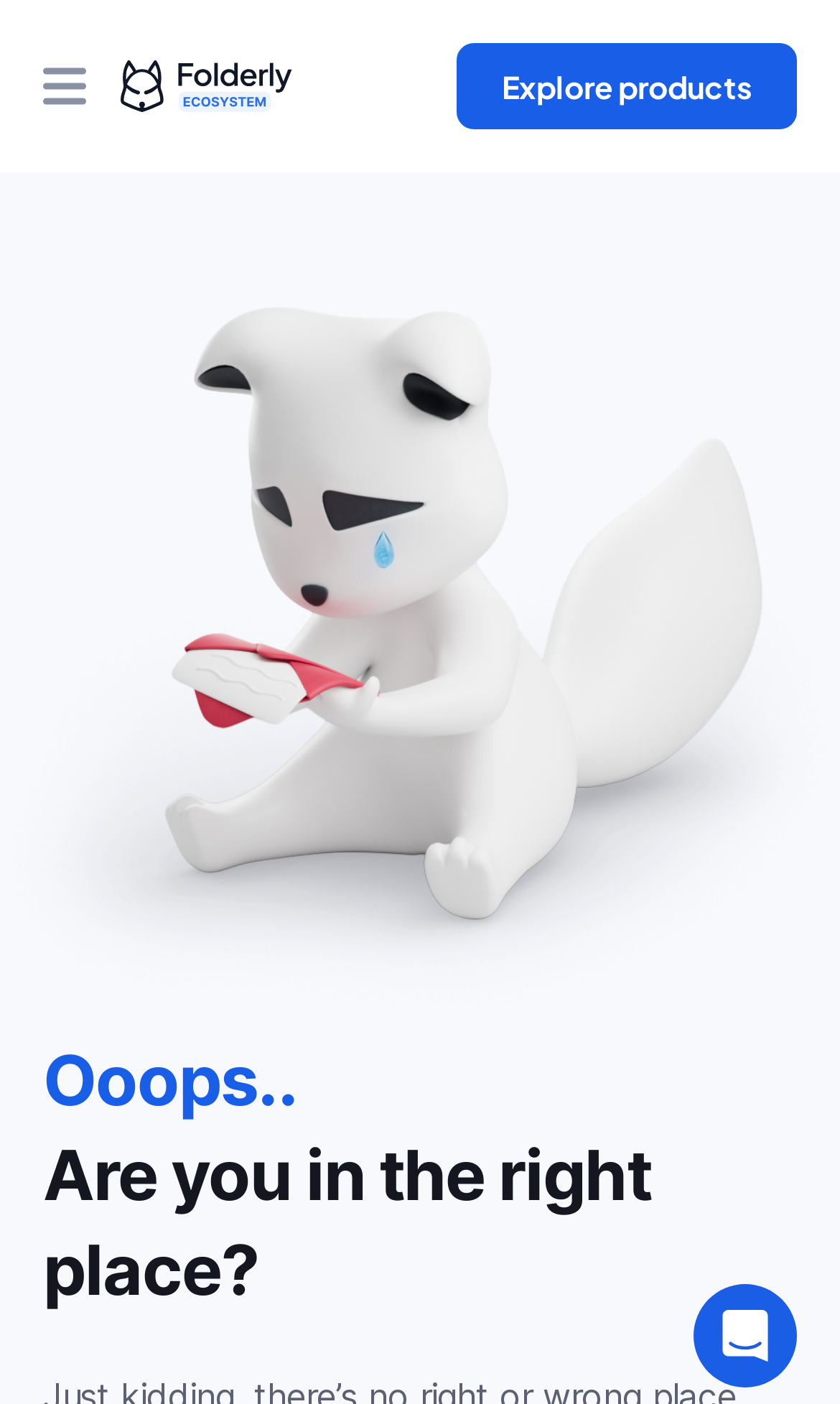How many images are present on the webpage?
Identify the answer in the screenshot and reply with a single word or phrase.

3